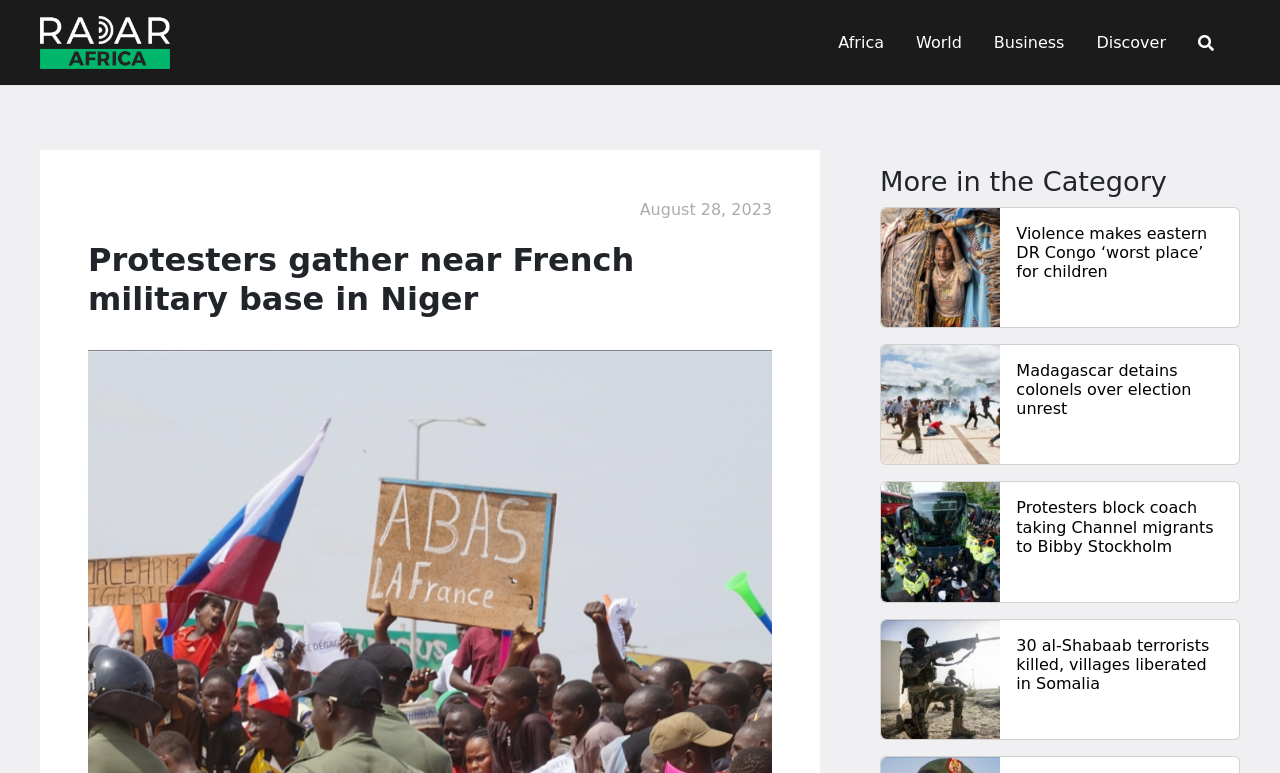Point out the bounding box coordinates of the section to click in order to follow this instruction: "Explore the 'Business' section".

[0.764, 0.003, 0.844, 0.107]